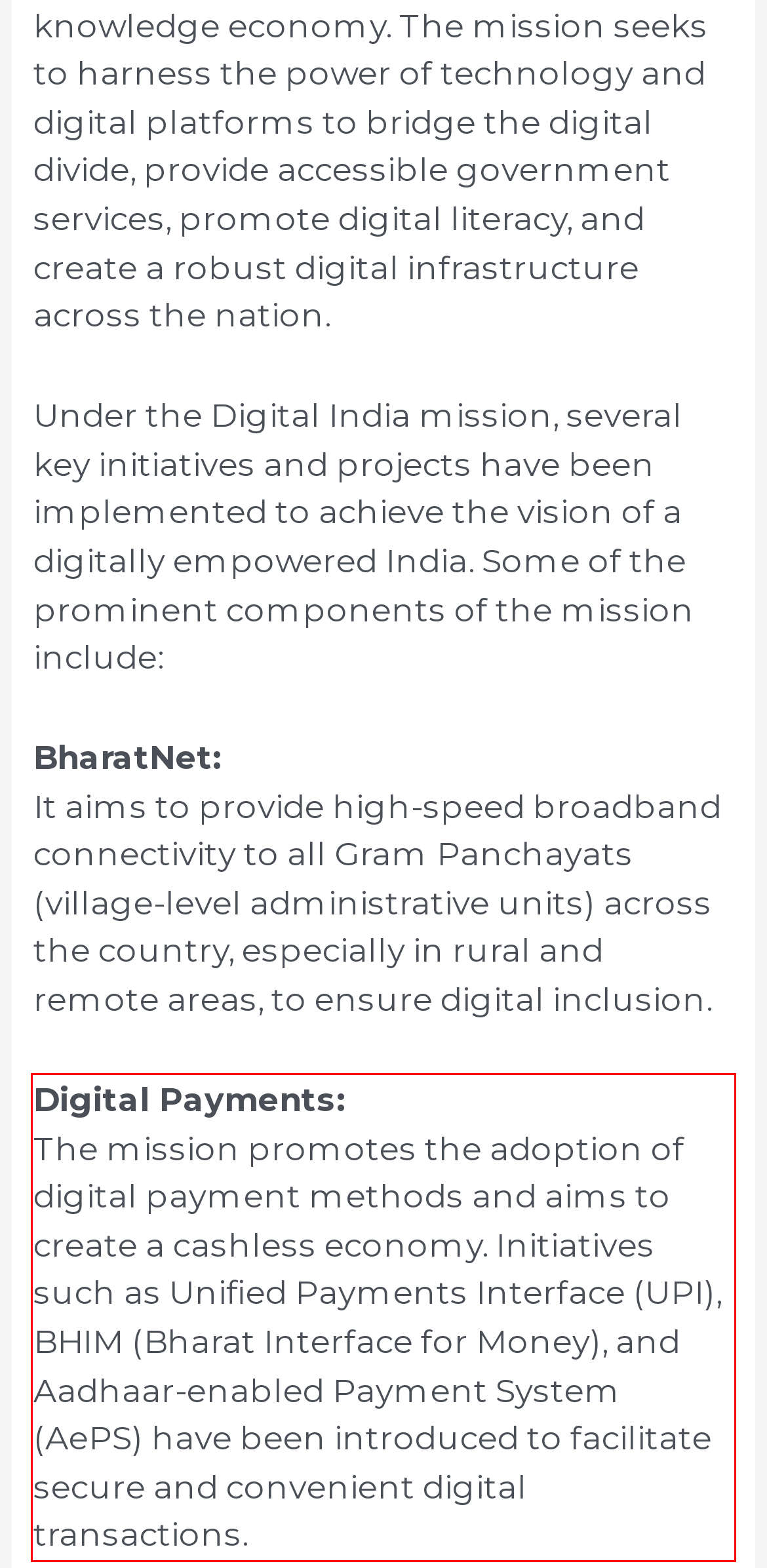You are provided with a screenshot of a webpage that includes a red bounding box. Extract and generate the text content found within the red bounding box.

Digital Payments: The mission promotes the adoption of digital payment methods and aims to create a cashless economy. Initiatives such as Unified Payments Interface (UPI), BHIM (Bharat Interface for Money), and Aadhaar-enabled Payment System (AePS) have been introduced to facilitate secure and convenient digital transactions.